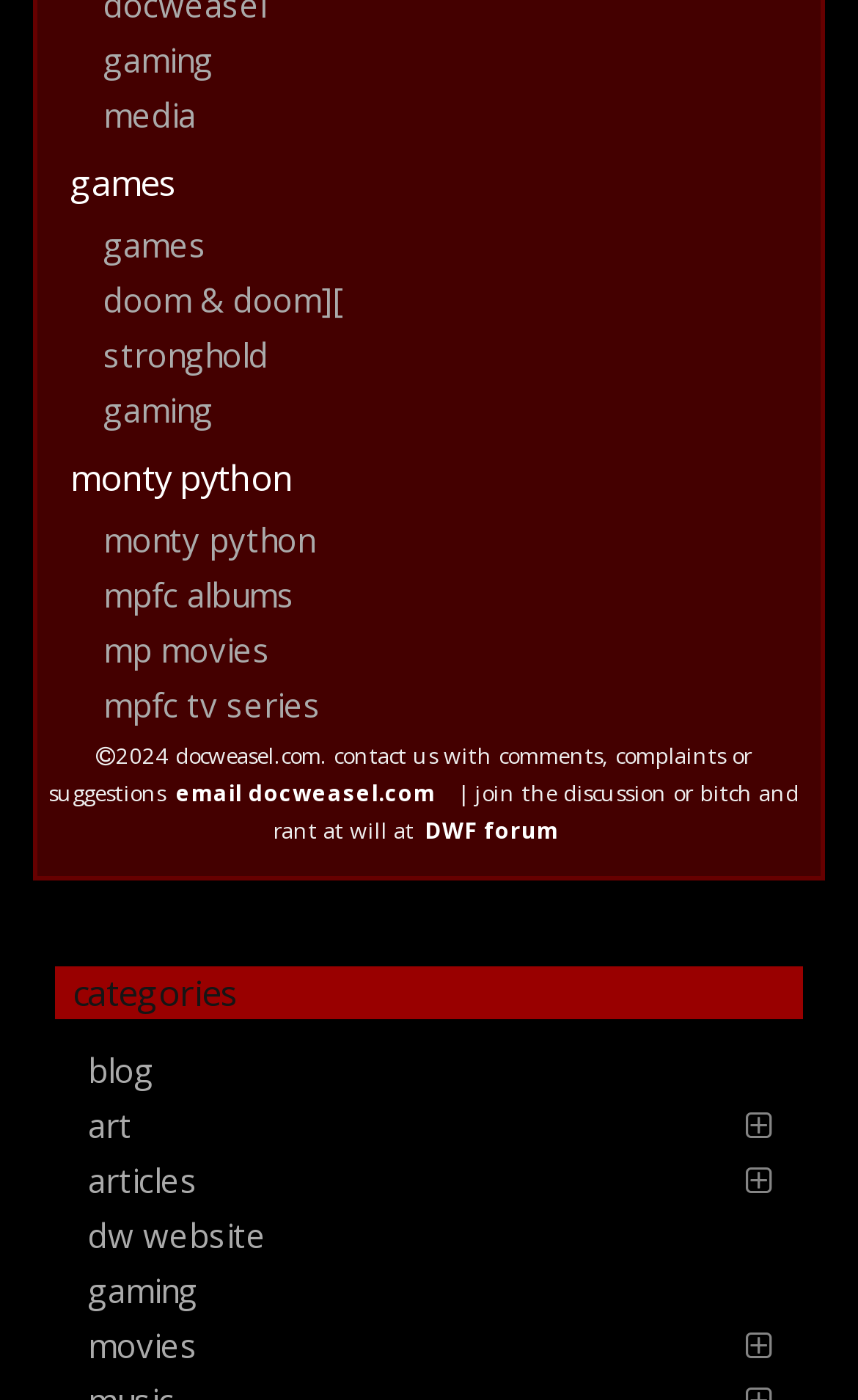Specify the bounding box coordinates of the area to click in order to follow the given instruction: "Click on the image."

None